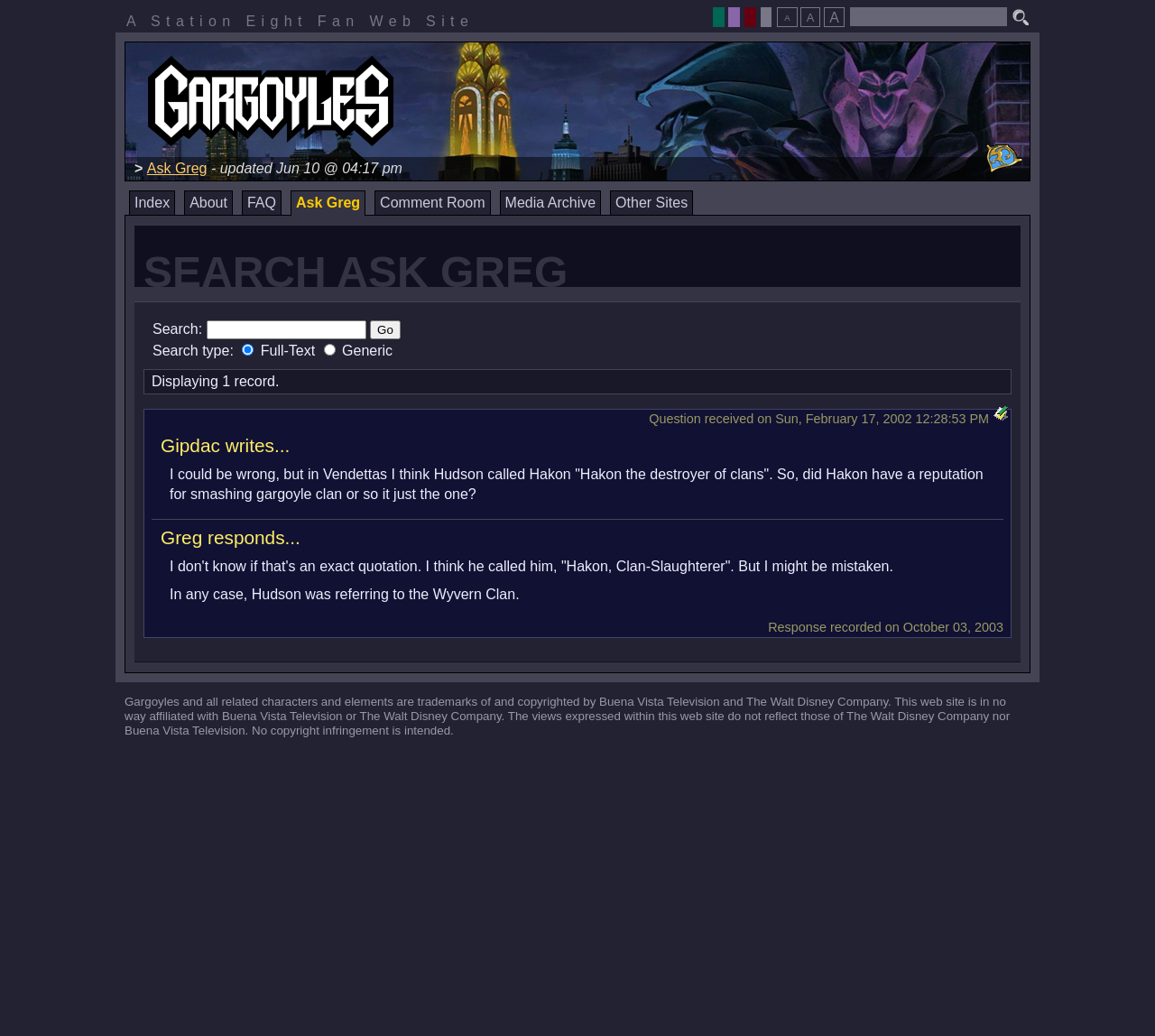Pinpoint the bounding box coordinates of the element to be clicked to execute the instruction: "Search for Gargoyles".

[0.736, 0.007, 0.872, 0.026]